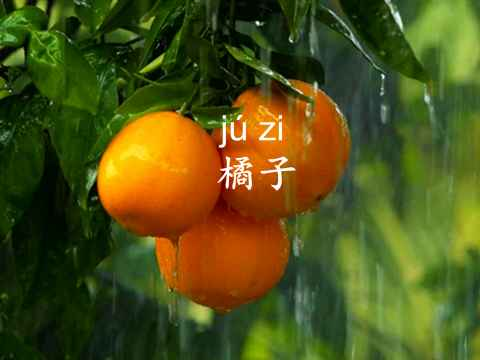Please provide a comprehensive answer to the question based on the screenshot: What is evoked in viewers by this imagery?

According to the caption, this imagery evokes nostalgia in viewers, reminding them of the author's childhood memories spent in a Mandarin garden, where the sight and scent of orange trees filled their world with warmth and joy.